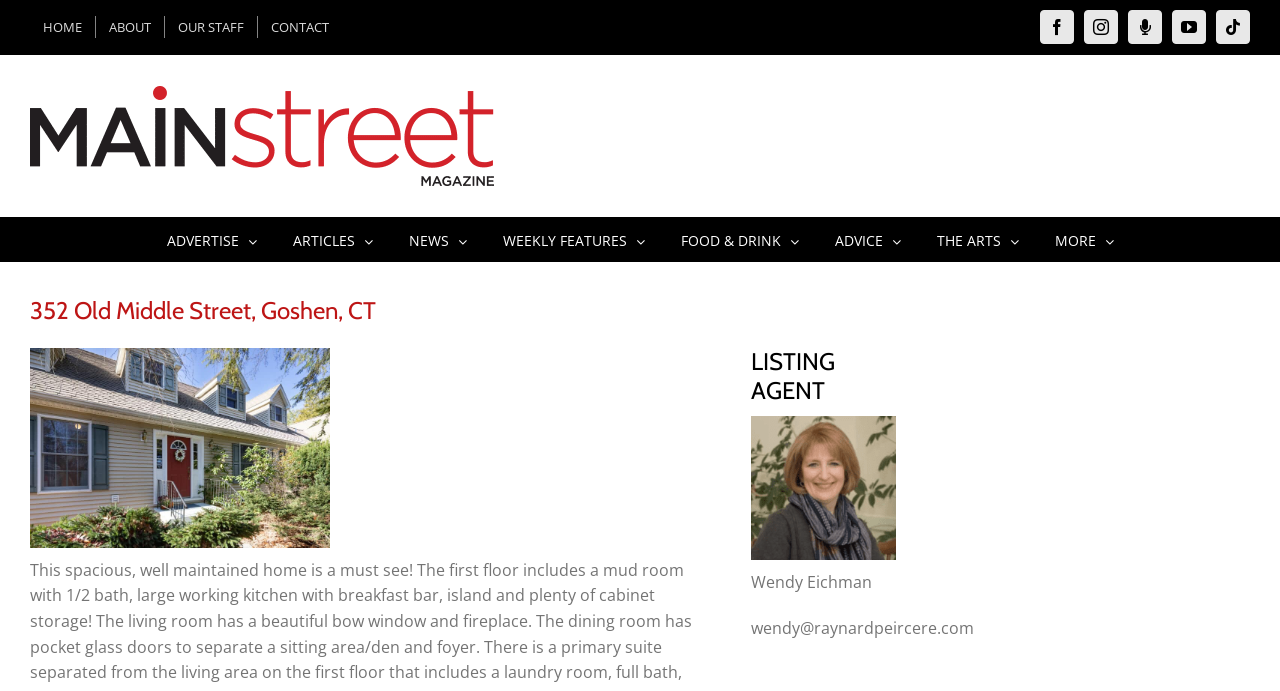Find the bounding box of the UI element described as: "alt="Main Street Magazine Logo"". The bounding box coordinates should be given as four float values between 0 and 1, i.e., [left, top, right, bottom].

[0.023, 0.124, 0.386, 0.269]